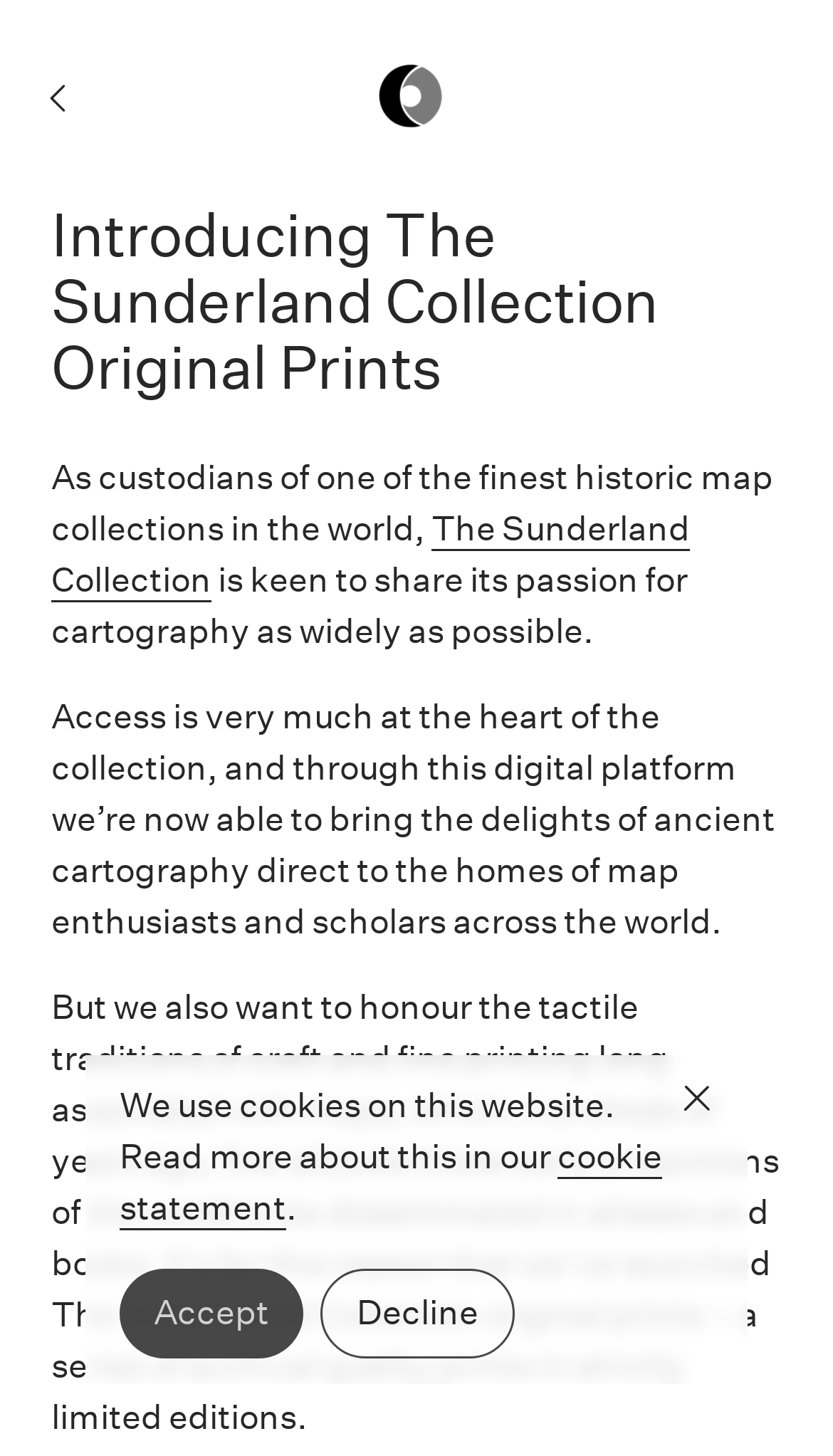Generate a comprehensive description of the webpage.

The webpage introduces The Sunderland Collection Original Prints, a series of archival quality prints in strictly limited editions. At the top of the page, there is a navigation menu with a "Home" link. Below the navigation menu, there is a header section with a heading that matches the title of the webpage. 

On the left side of the page, there is a section with a link to "Stories" and a cookie banner that spans across the page. The cookie banner contains a message about using cookies on the website, with a link to the cookie statement and buttons to "Accept", "Decline", or "Close" the banner.

The main content of the page is divided into four paragraphs of text. The first paragraph explains that The Sunderland Collection is a custodian of a historic map collection and wants to share its passion for cartography. The second paragraph contains a link to The Sunderland Collection and explains that access is at the heart of the collection. The third paragraph describes how the digital platform allows ancient cartography to be brought to map enthusiasts and scholars worldwide. The fourth and longest paragraph explains the reason for launching The Sunderland Collection original prints, which honors the tactile traditions of craft and fine printing associated with maps.

There are no images on the page.